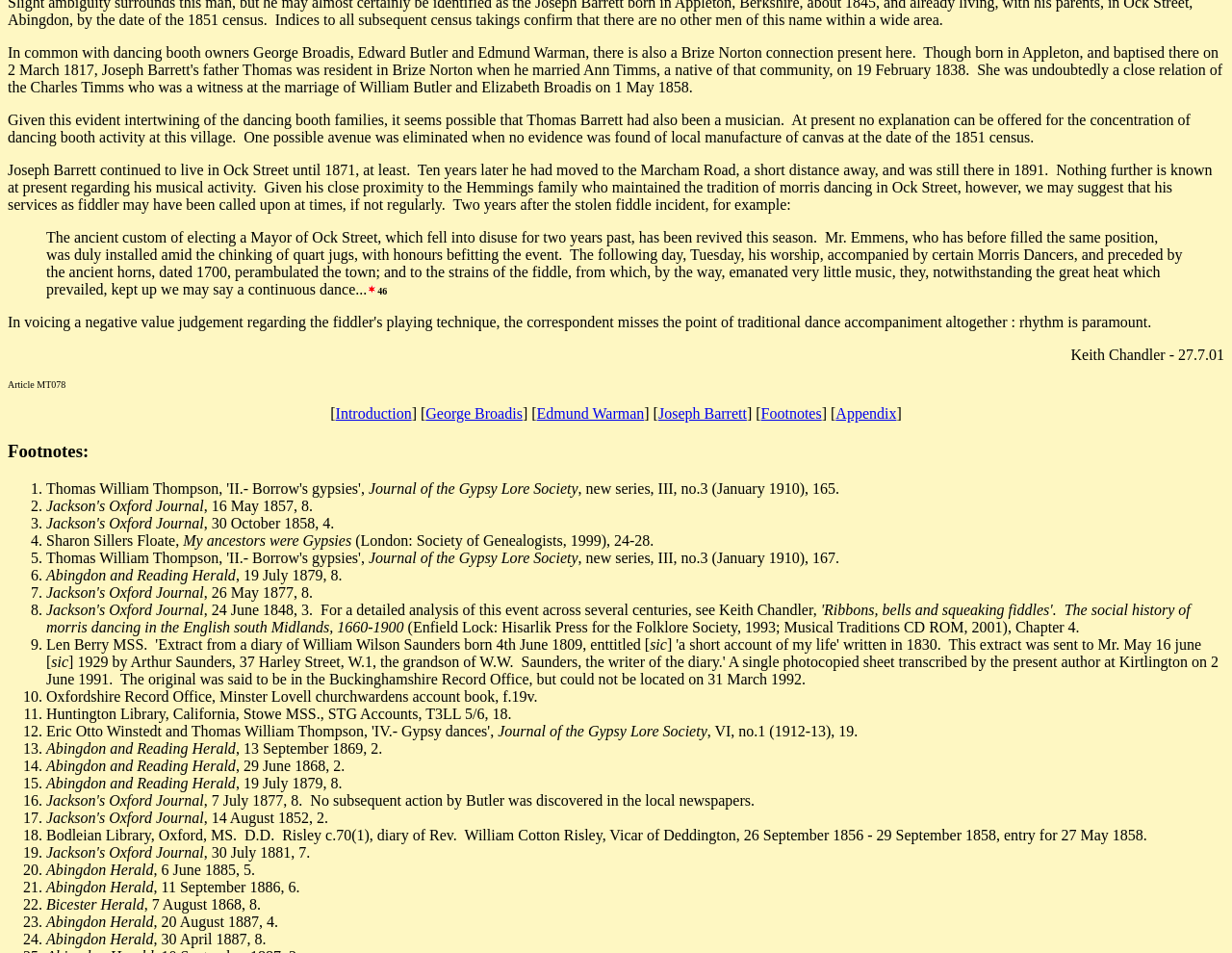Locate the bounding box of the UI element described in the following text: "Footnotes".

[0.006, 0.463, 0.067, 0.484]